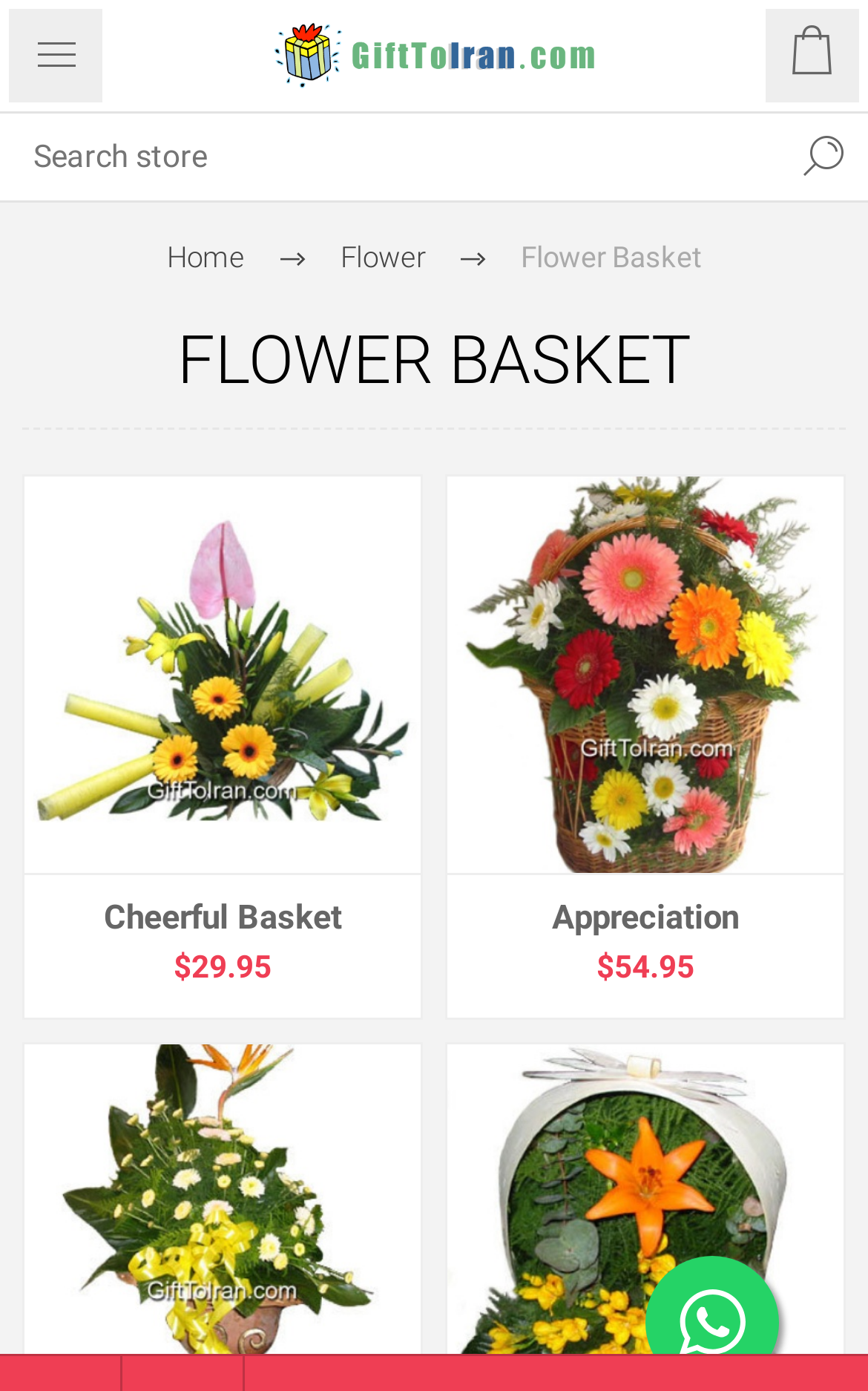Please provide a brief answer to the question using only one word or phrase: 
What is the purpose of the 'Search' button?

To search the store